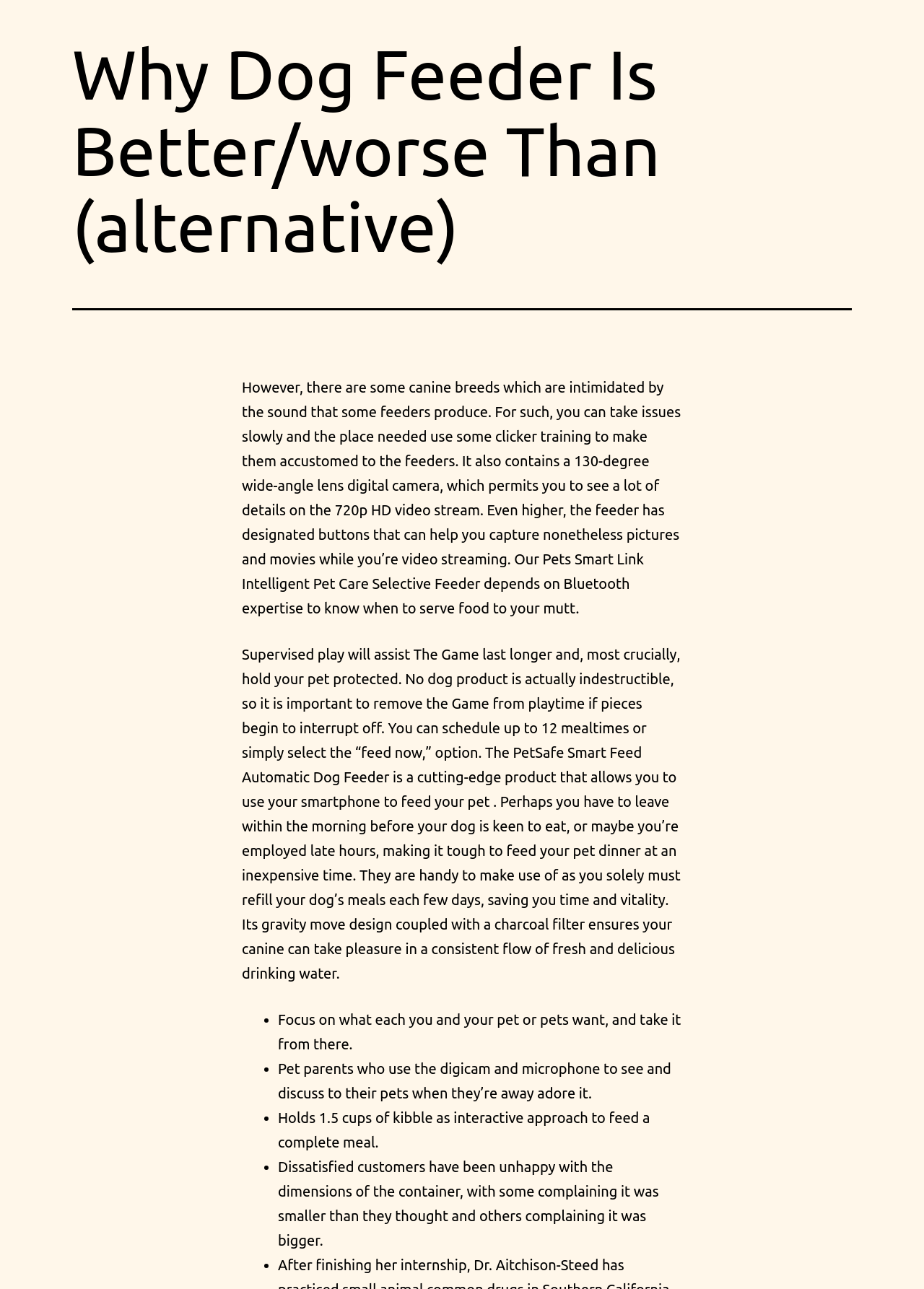Use a single word or phrase to answer the following:
What is the purpose of the PetSafe Smart Feed Automatic Dog Feeder?

To feed your pet